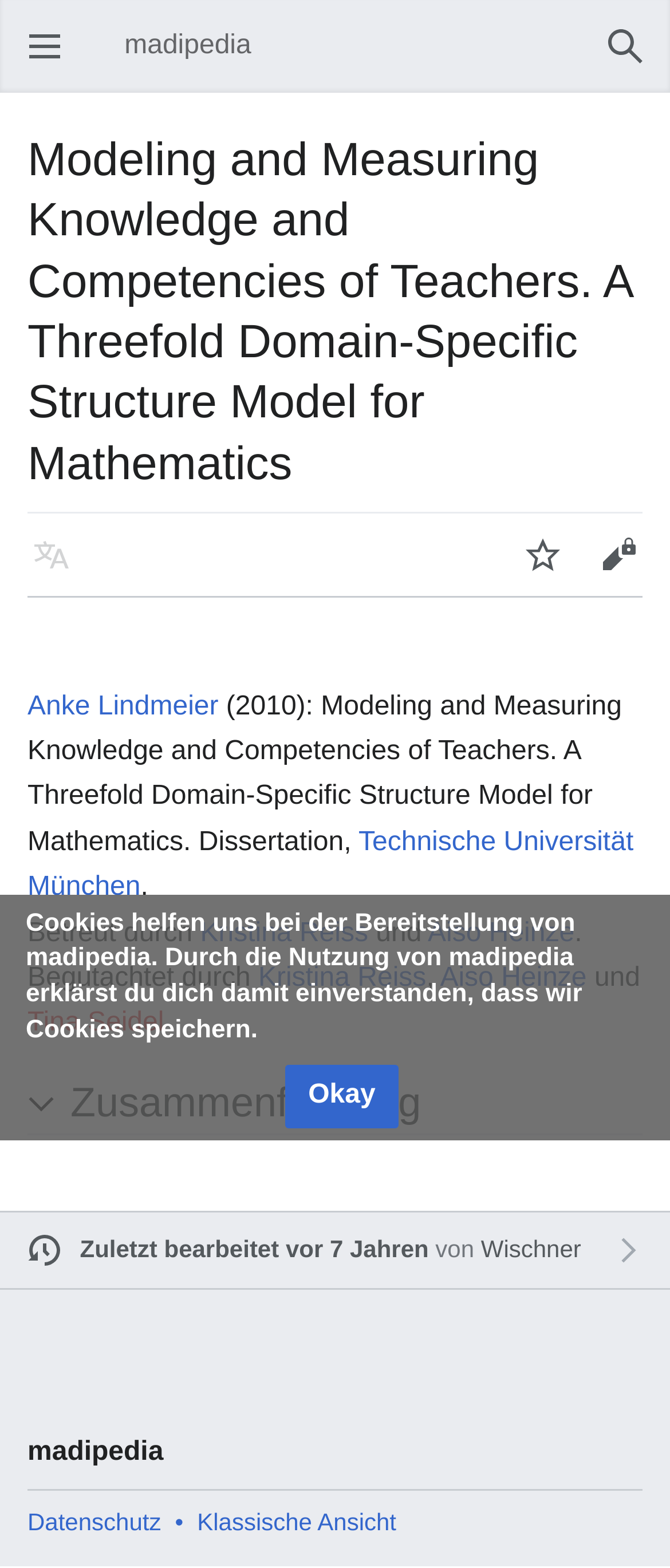Locate the coordinates of the bounding box for the clickable region that fulfills this instruction: "open main menu".

[0.041, 0.005, 0.074, 0.02]